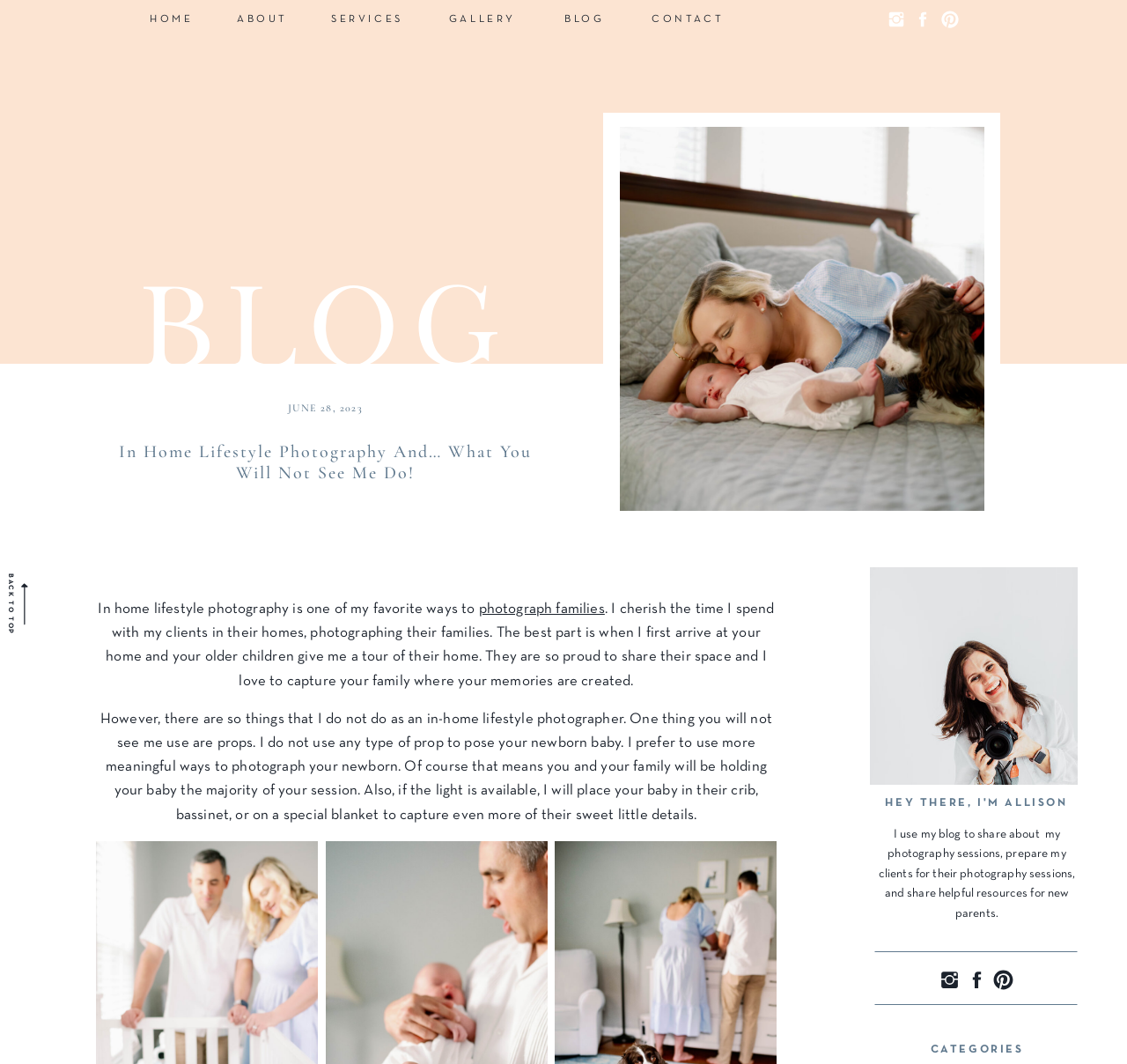Can you find the bounding box coordinates of the area I should click to execute the following instruction: "Click the HOME link"?

[0.133, 0.011, 0.171, 0.025]